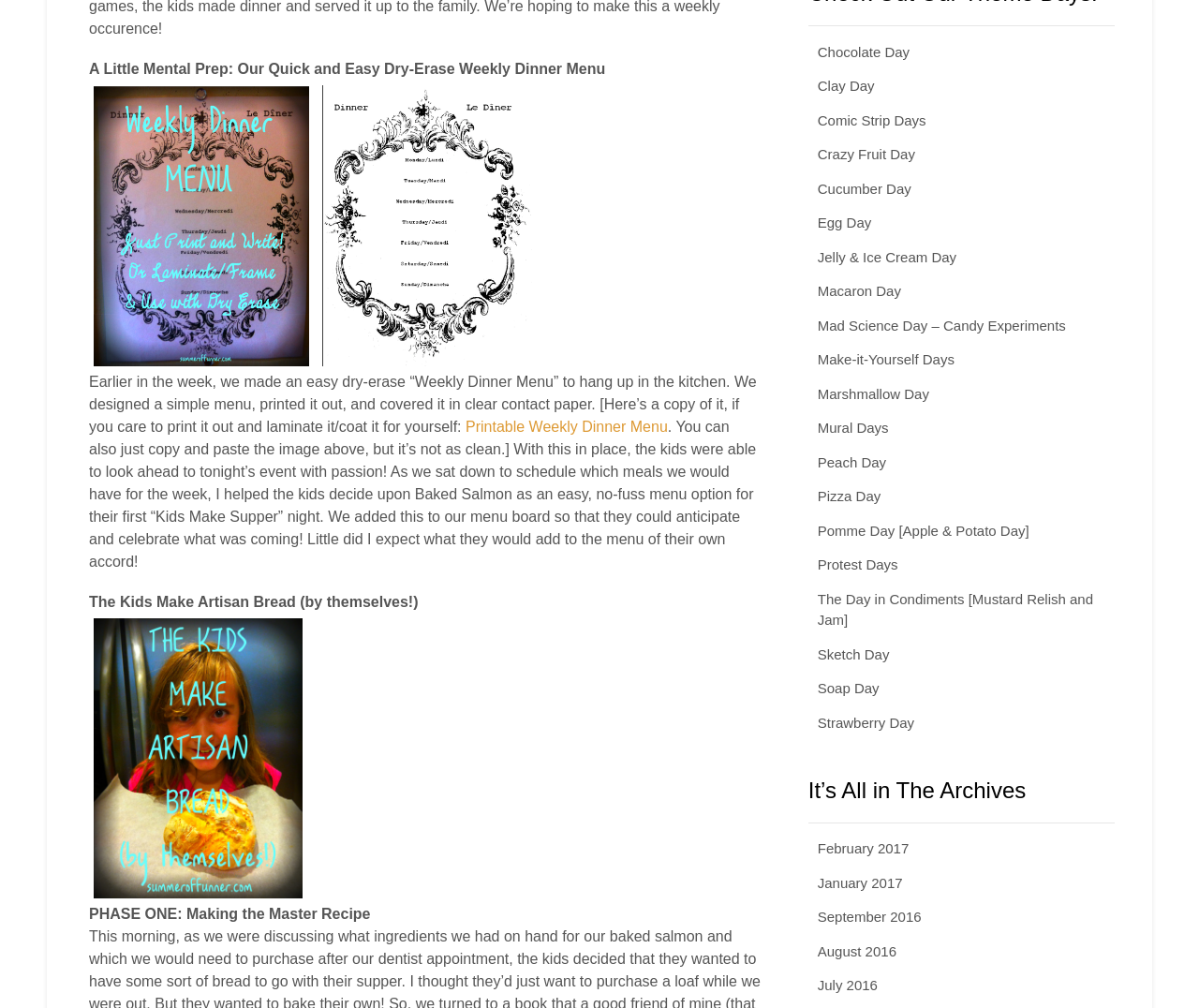Determine the bounding box coordinates of the target area to click to execute the following instruction: "Click the link to download Muscle Manual by Nikita Vizniak."

None